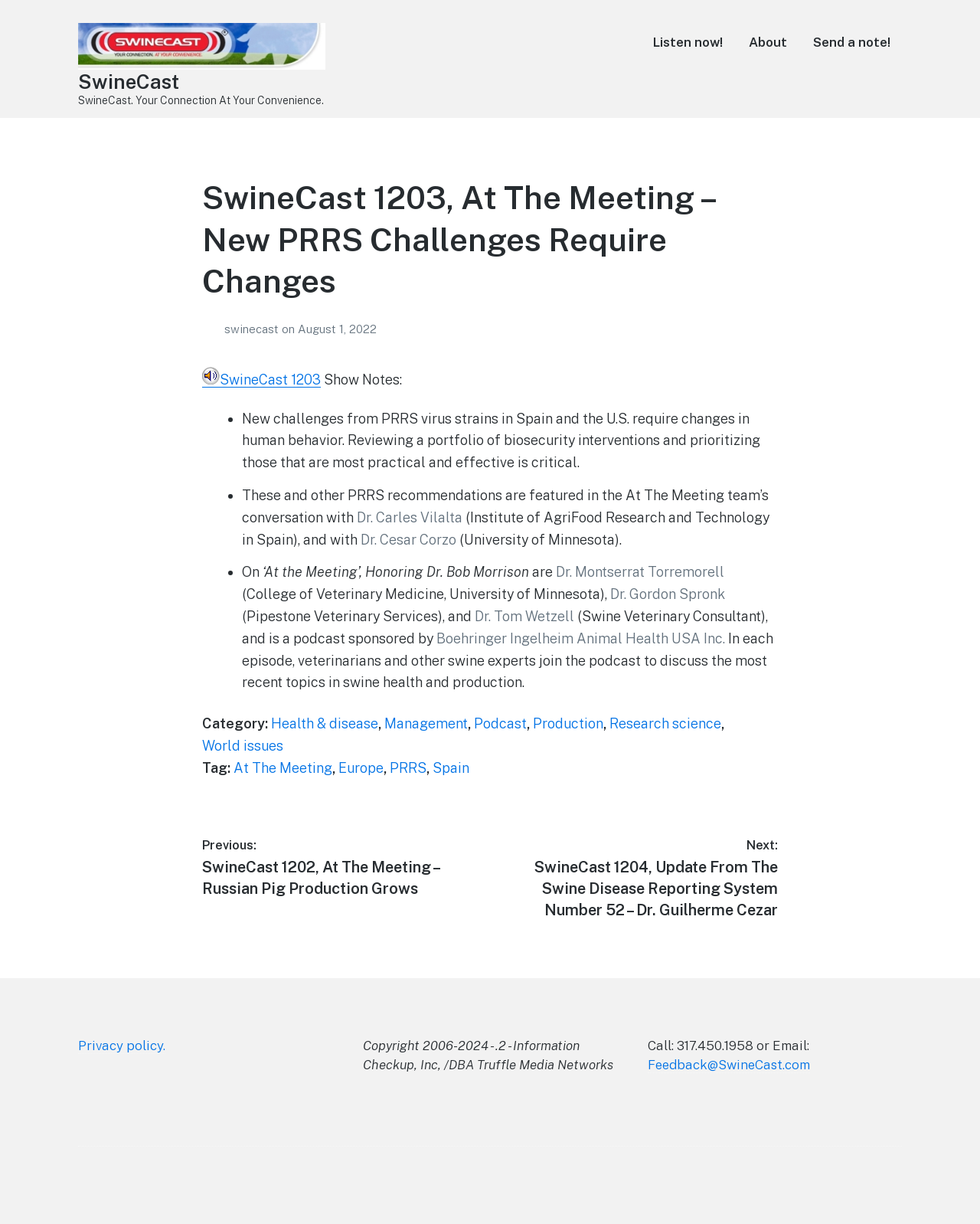What is the purpose of the 'At The Meeting' section?
Provide a concise answer using a single word or phrase based on the image.

Honoring Dr. Bob Morrison